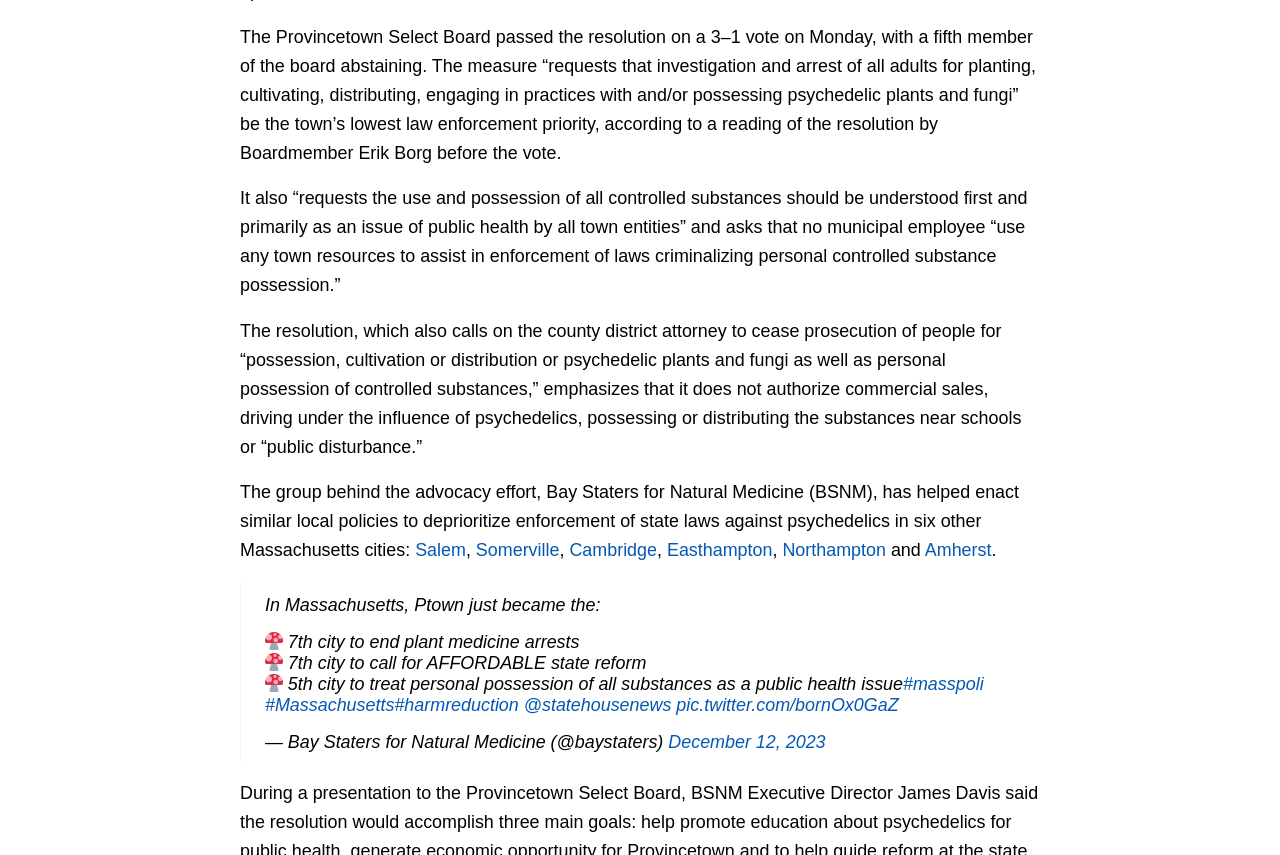Can you find the bounding box coordinates for the element that needs to be clicked to execute this instruction: "Click on the link to Salem"? The coordinates should be given as four float numbers between 0 and 1, i.e., [left, top, right, bottom].

[0.324, 0.632, 0.364, 0.655]